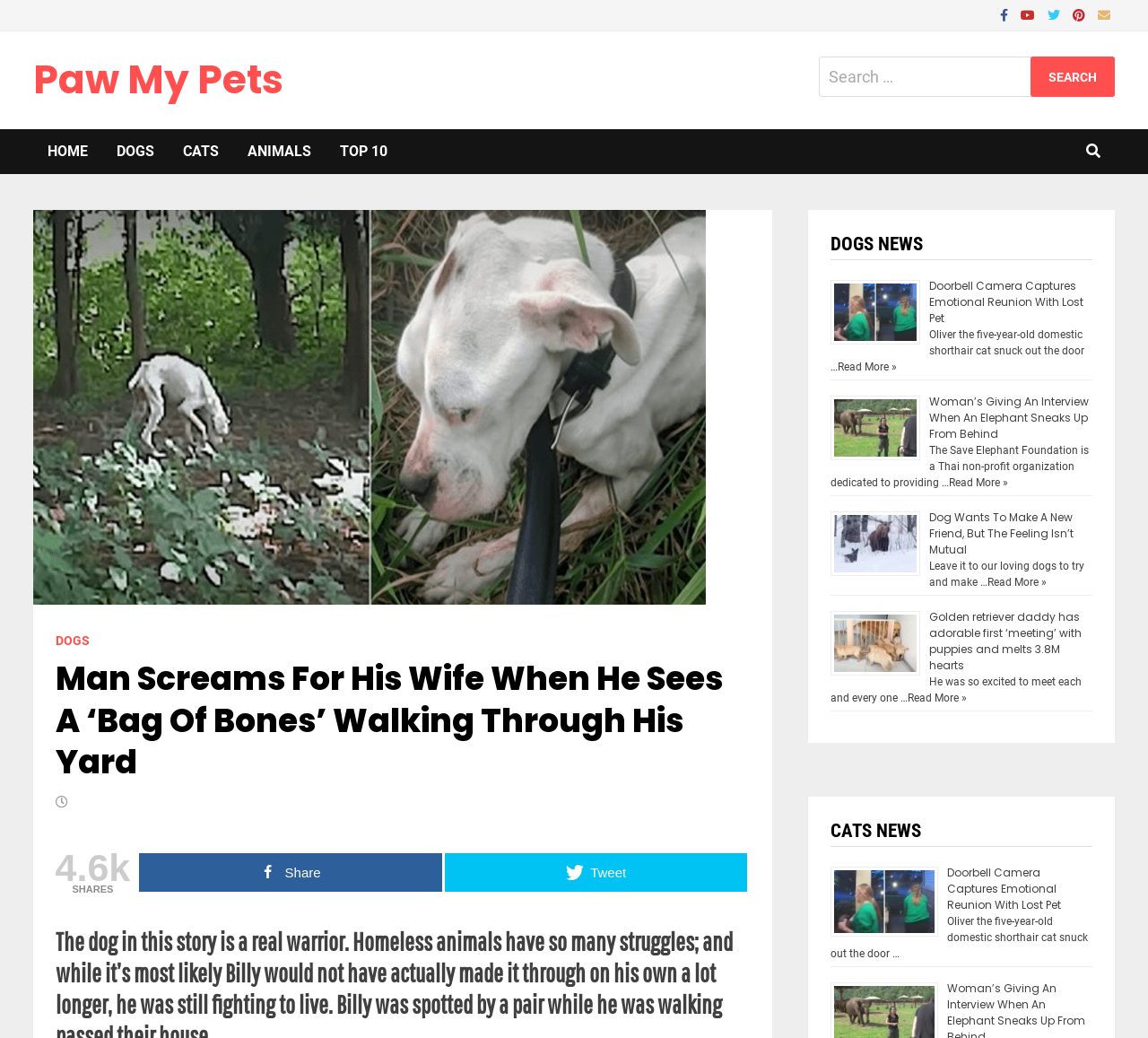What is the title of the second article?
Refer to the image and answer the question using a single word or phrase.

Doorbell Camera Captures Emotional Reunion With Lost Pet